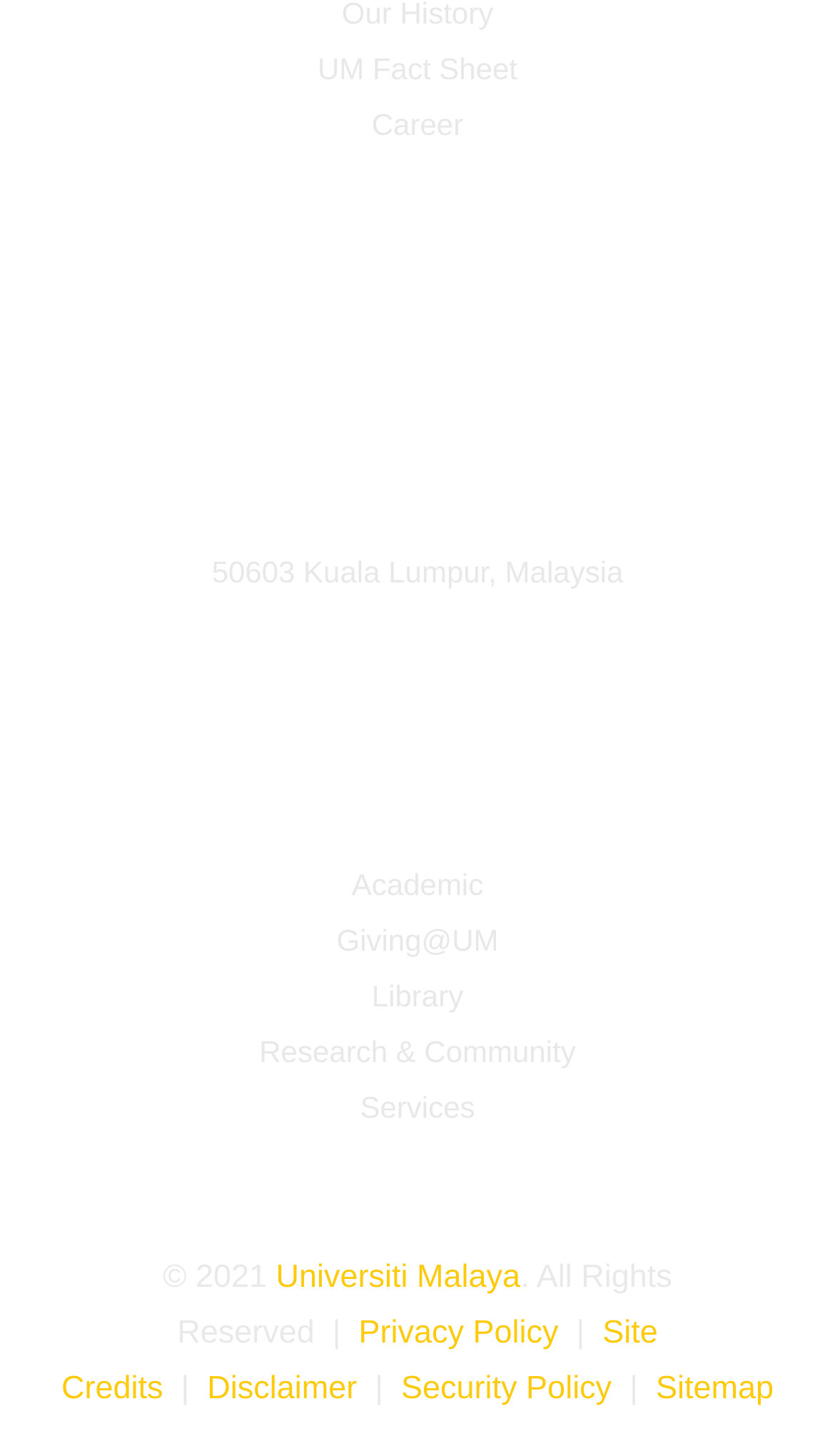Please specify the bounding box coordinates of the element that should be clicked to execute the given instruction: 'Visit the Universiti Malaya website'. Ensure the coordinates are four float numbers between 0 and 1, expressed as [left, top, right, bottom].

[0.33, 0.865, 0.623, 0.89]